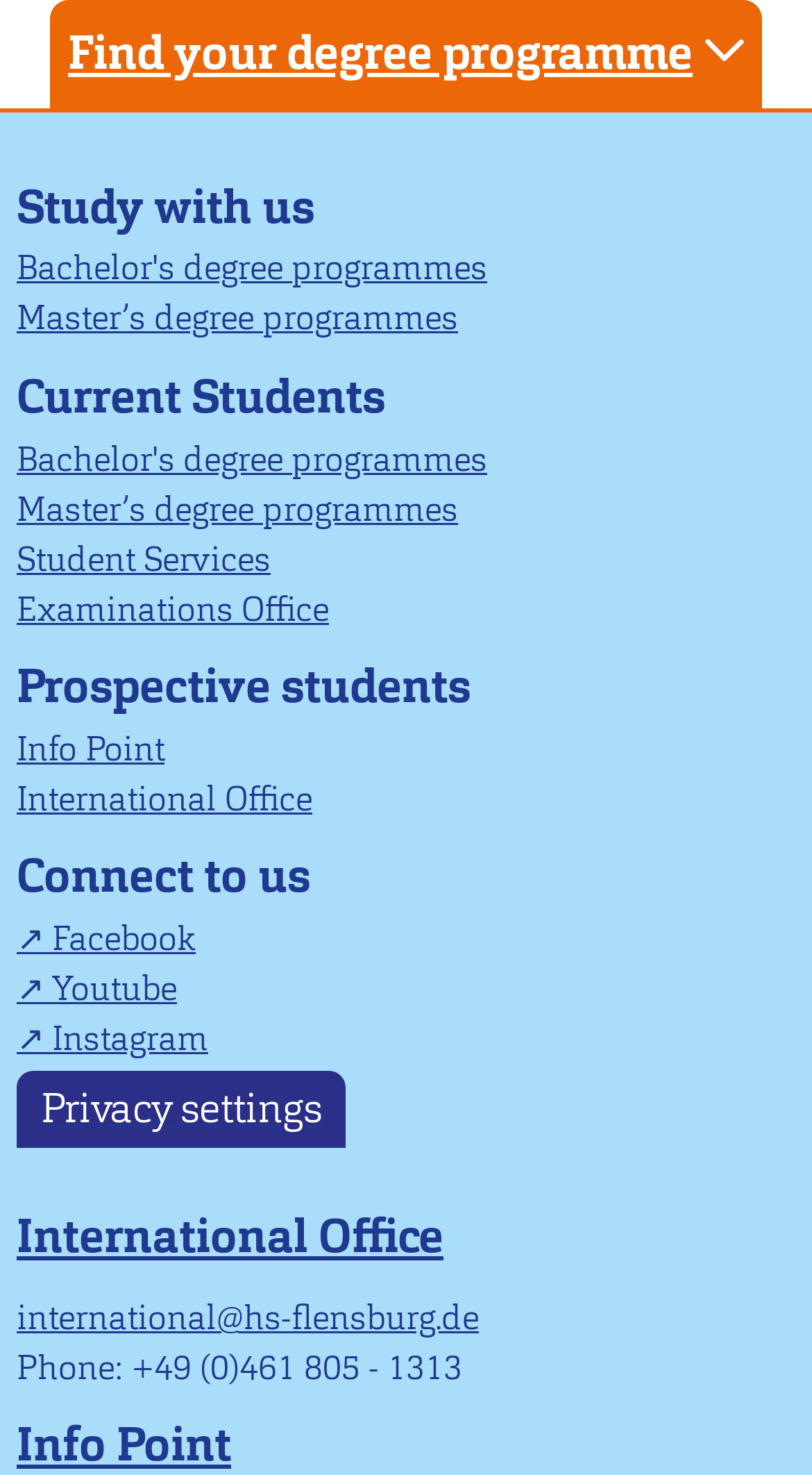Determine the bounding box coordinates for the area that should be clicked to carry out the following instruction: "Visit International Office".

[0.021, 0.527, 0.385, 0.556]